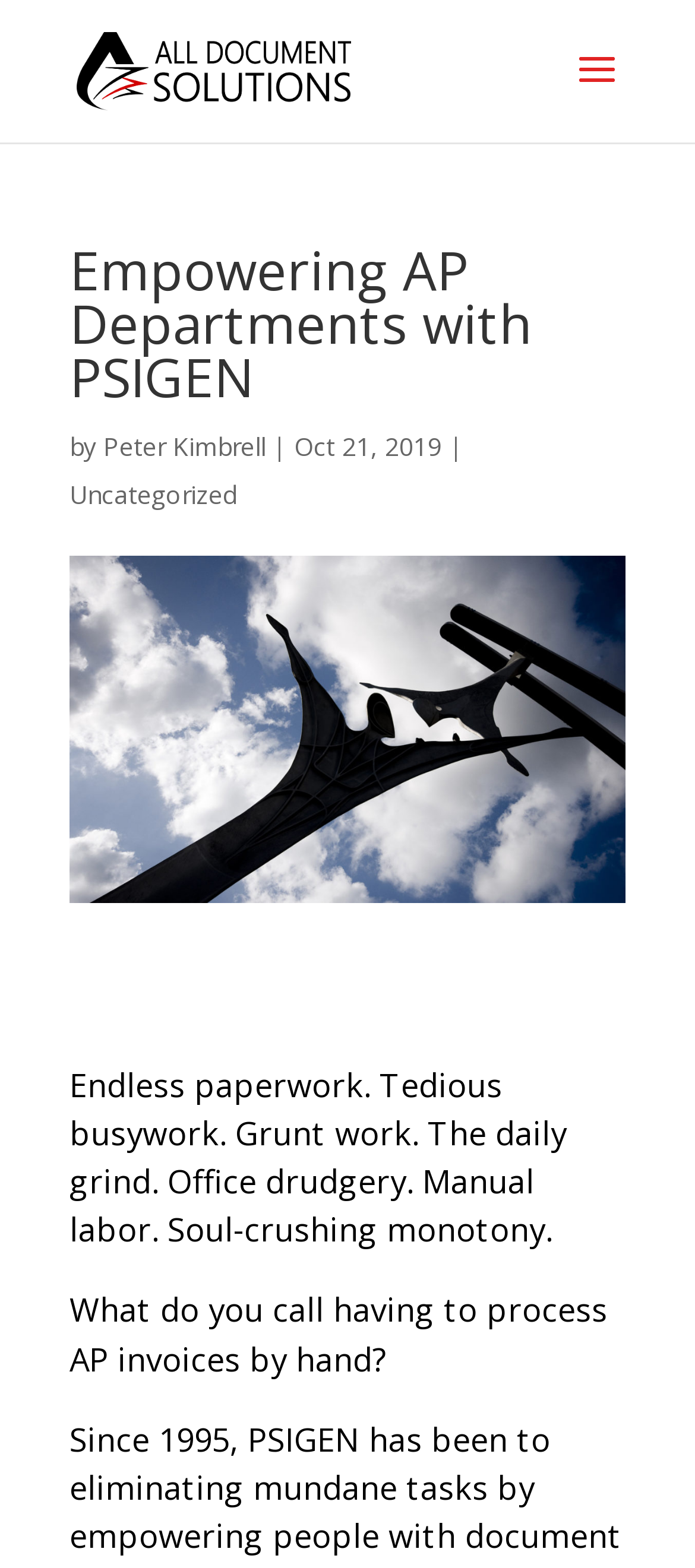Please respond in a single word or phrase: 
What is the company name mentioned in the logo?

All Document Solutions